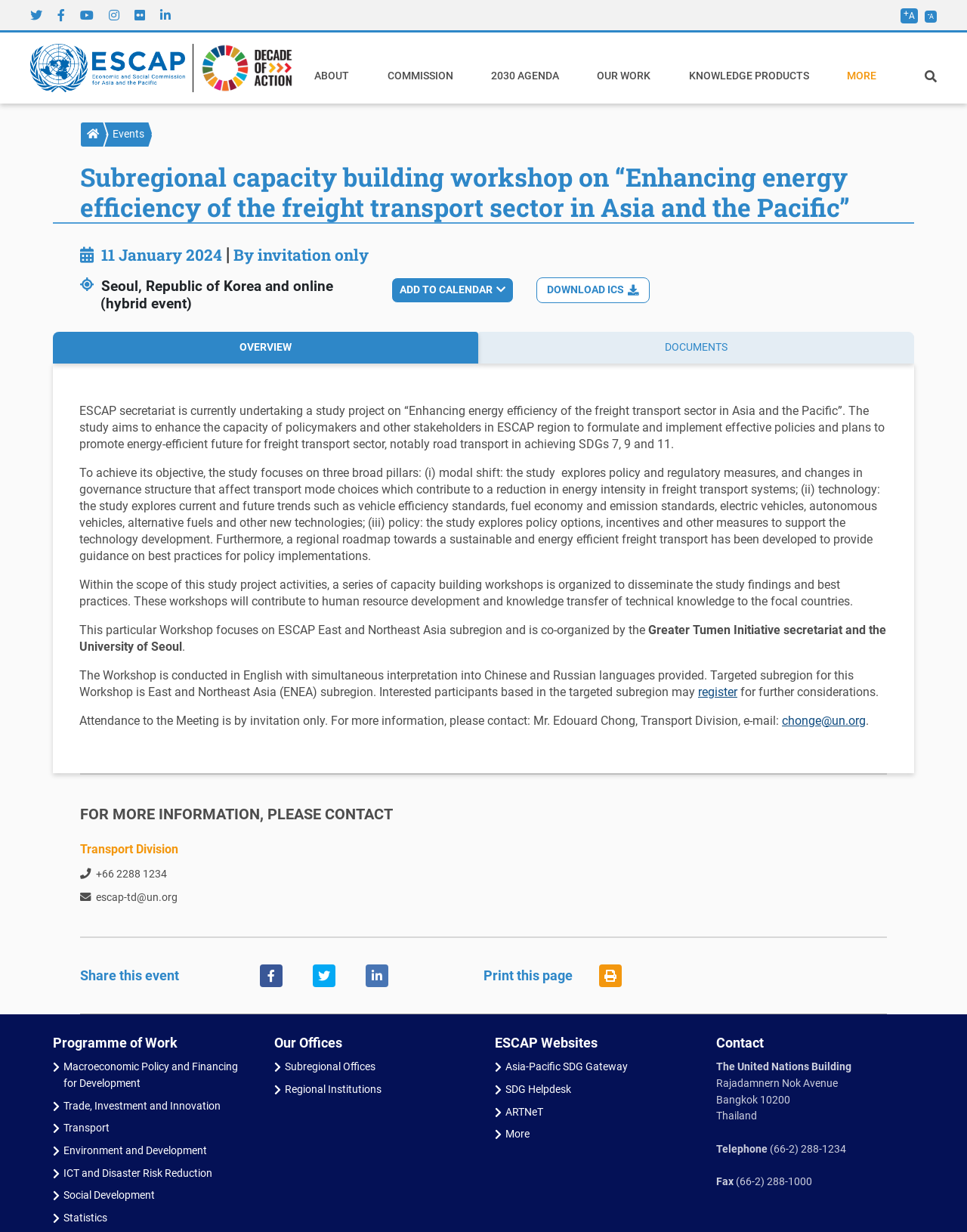What is the topic of the workshop?
Please answer the question with a detailed and comprehensive explanation.

By reading the title of the webpage, I can see that the workshop is about 'Enhancing energy efficiency of the freight transport sector in Asia and the Pacific', which indicates that the topic of the workshop is energy efficiency of freight transport sector.